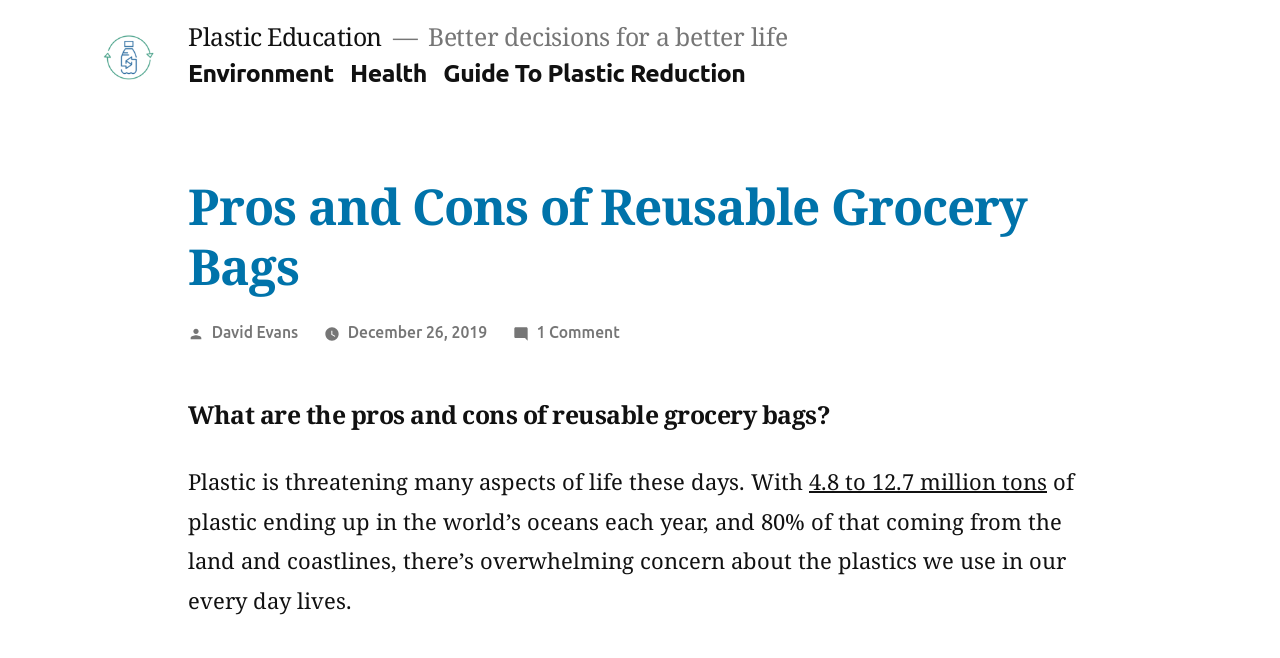Please extract and provide the main headline of the webpage.

Pros and Cons of Reusable Grocery Bags